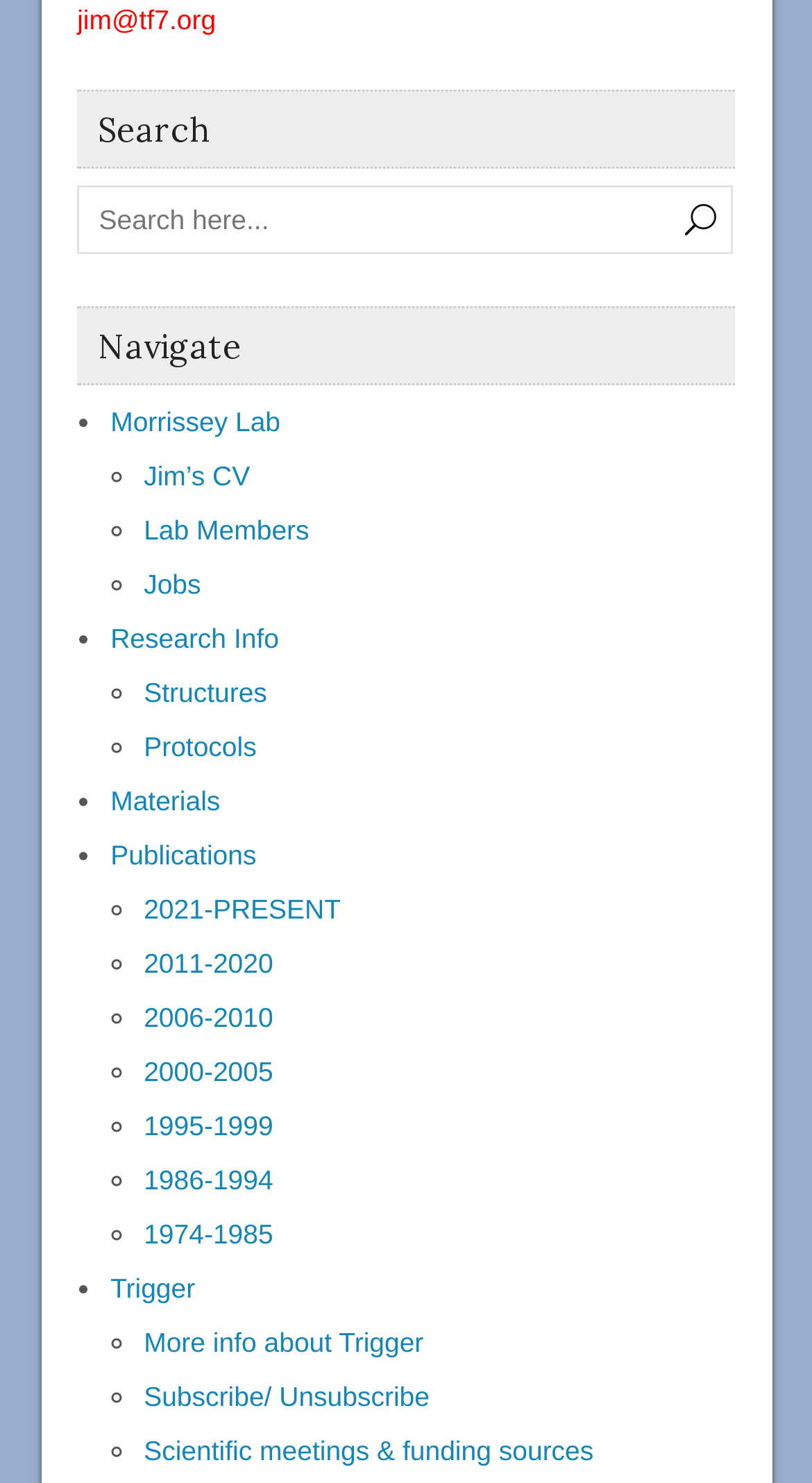Determine the bounding box coordinates for the UI element matching this description: "More info about Trigger".

[0.177, 0.895, 0.522, 0.916]